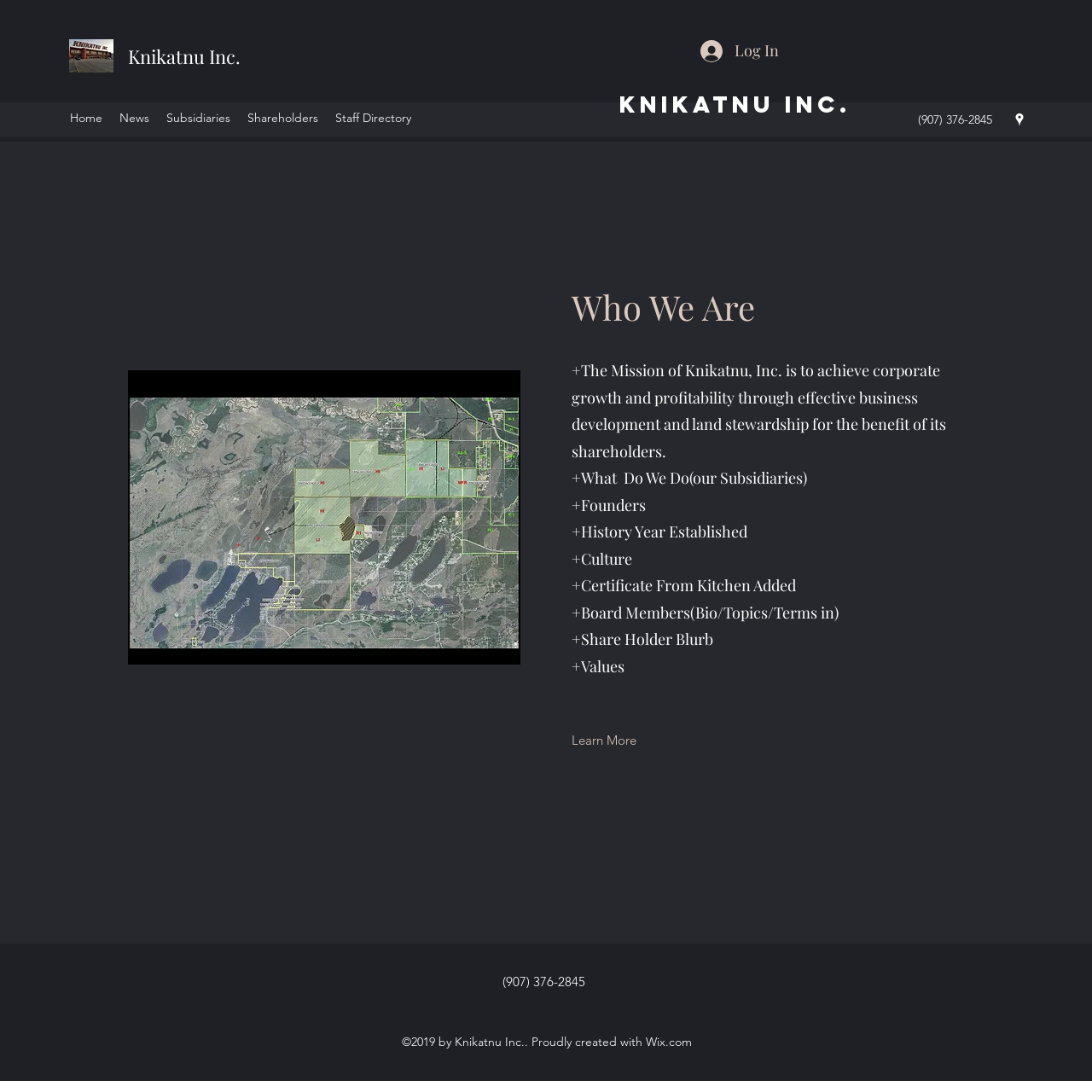Please give the bounding box coordinates of the area that should be clicked to fulfill the following instruction: "Click the Log In button". The coordinates should be in the format of four float numbers from 0 to 1, i.e., [left, top, right, bottom].

[0.63, 0.03, 0.724, 0.064]